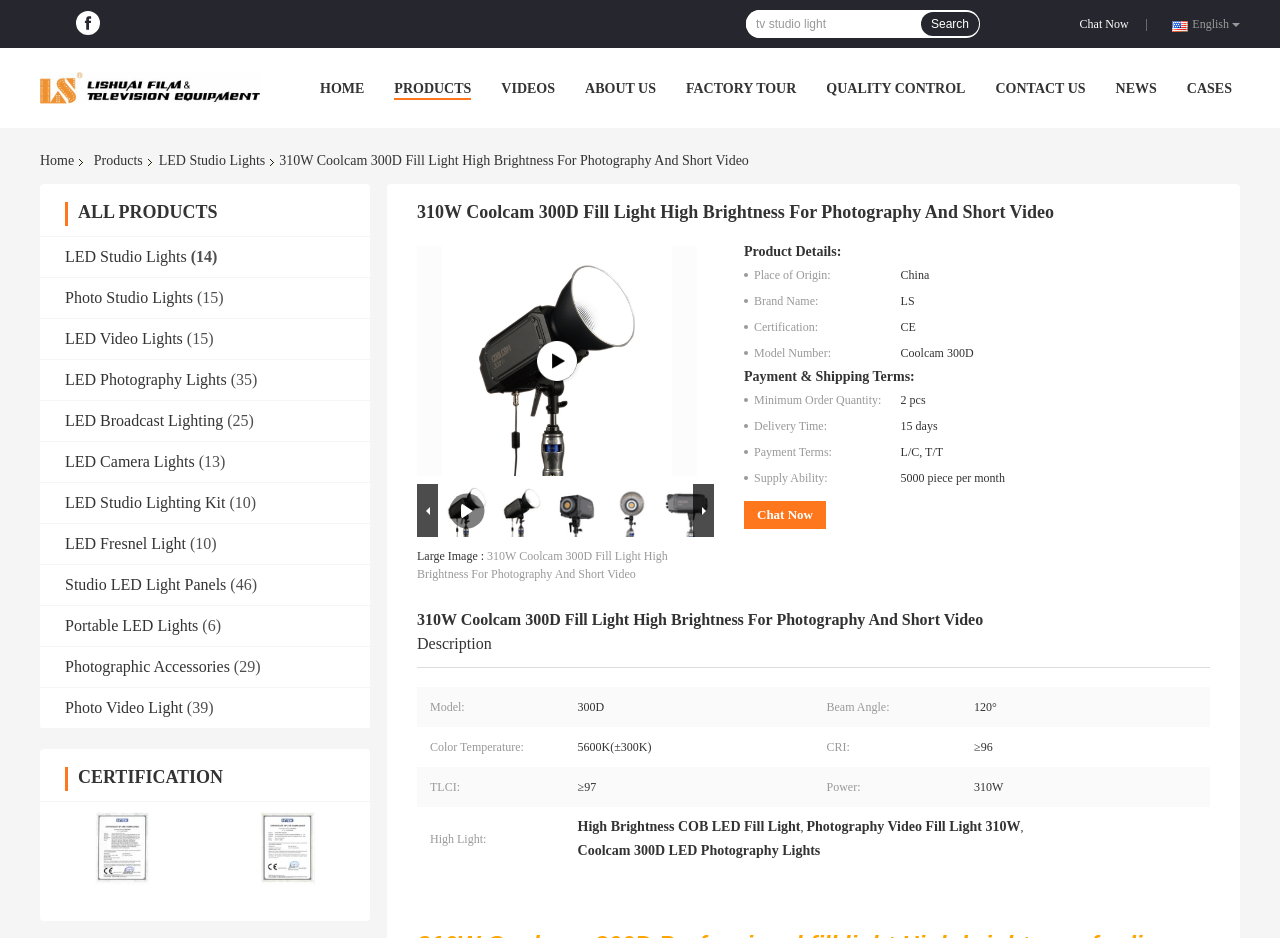Please provide the bounding box coordinates for the element that needs to be clicked to perform the instruction: "View all products". The coordinates must consist of four float numbers between 0 and 1, formatted as [left, top, right, bottom].

[0.051, 0.263, 0.146, 0.284]